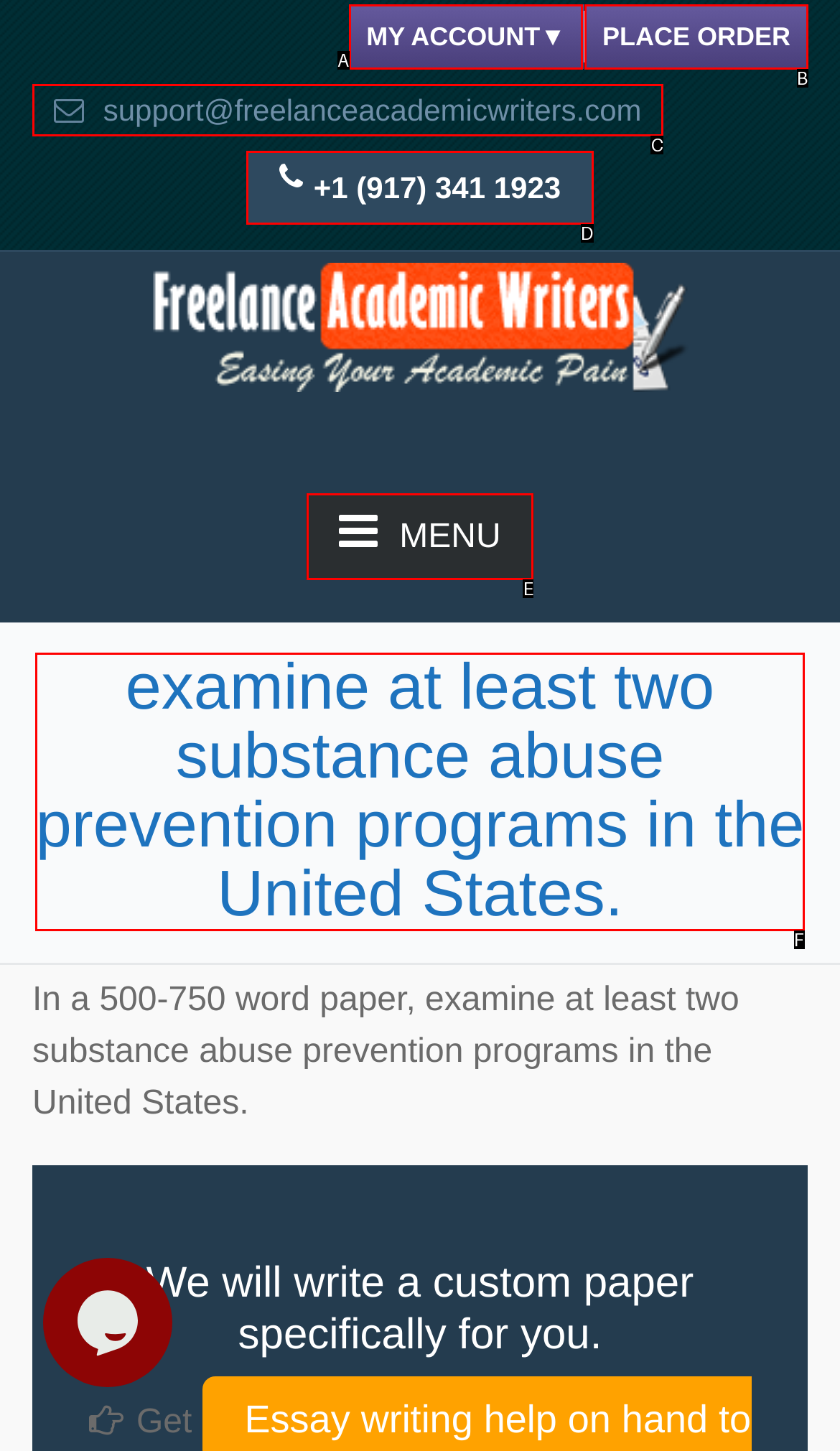Choose the option that best matches the element: +1 (917) 341 1923
Respond with the letter of the correct option.

D